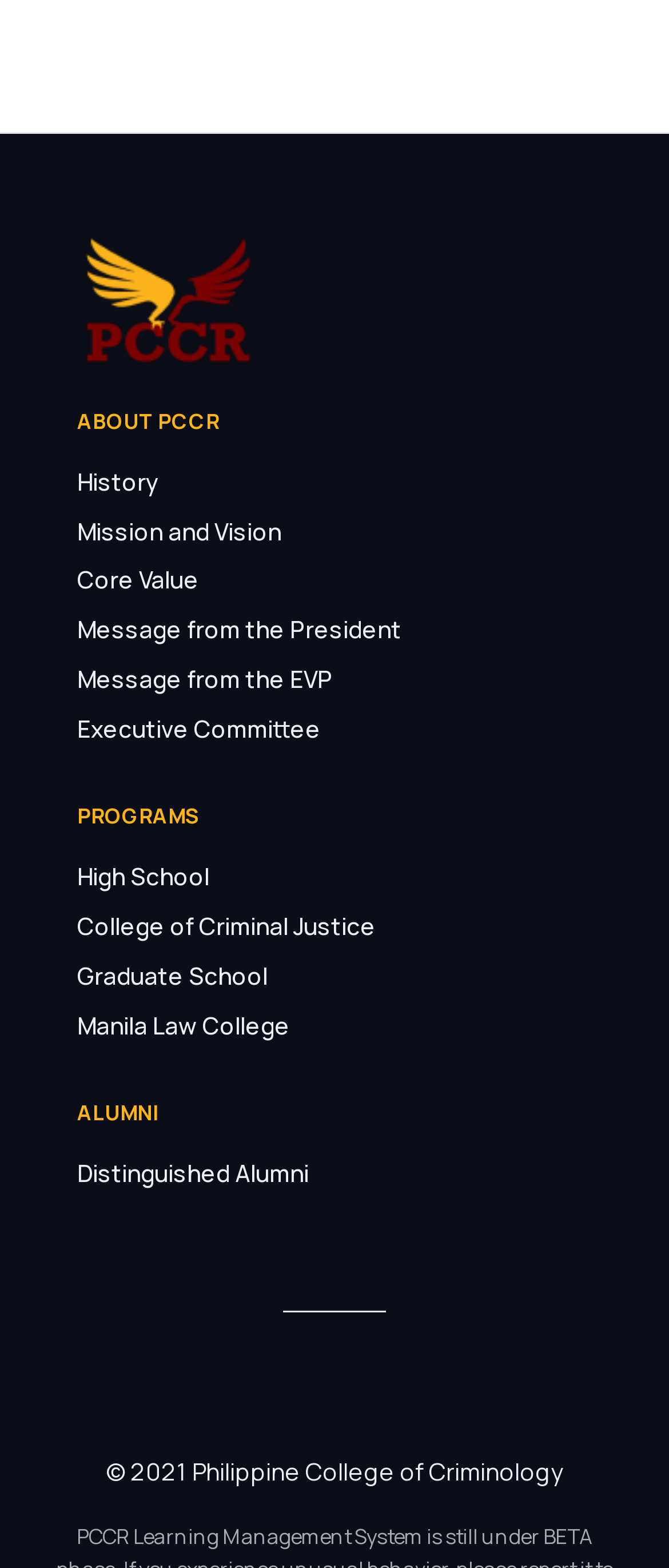Find the bounding box coordinates for the HTML element described as: "Distinguished Alumni". The coordinates should consist of four float values between 0 and 1, i.e., [left, top, right, bottom].

[0.115, 0.738, 0.462, 0.758]